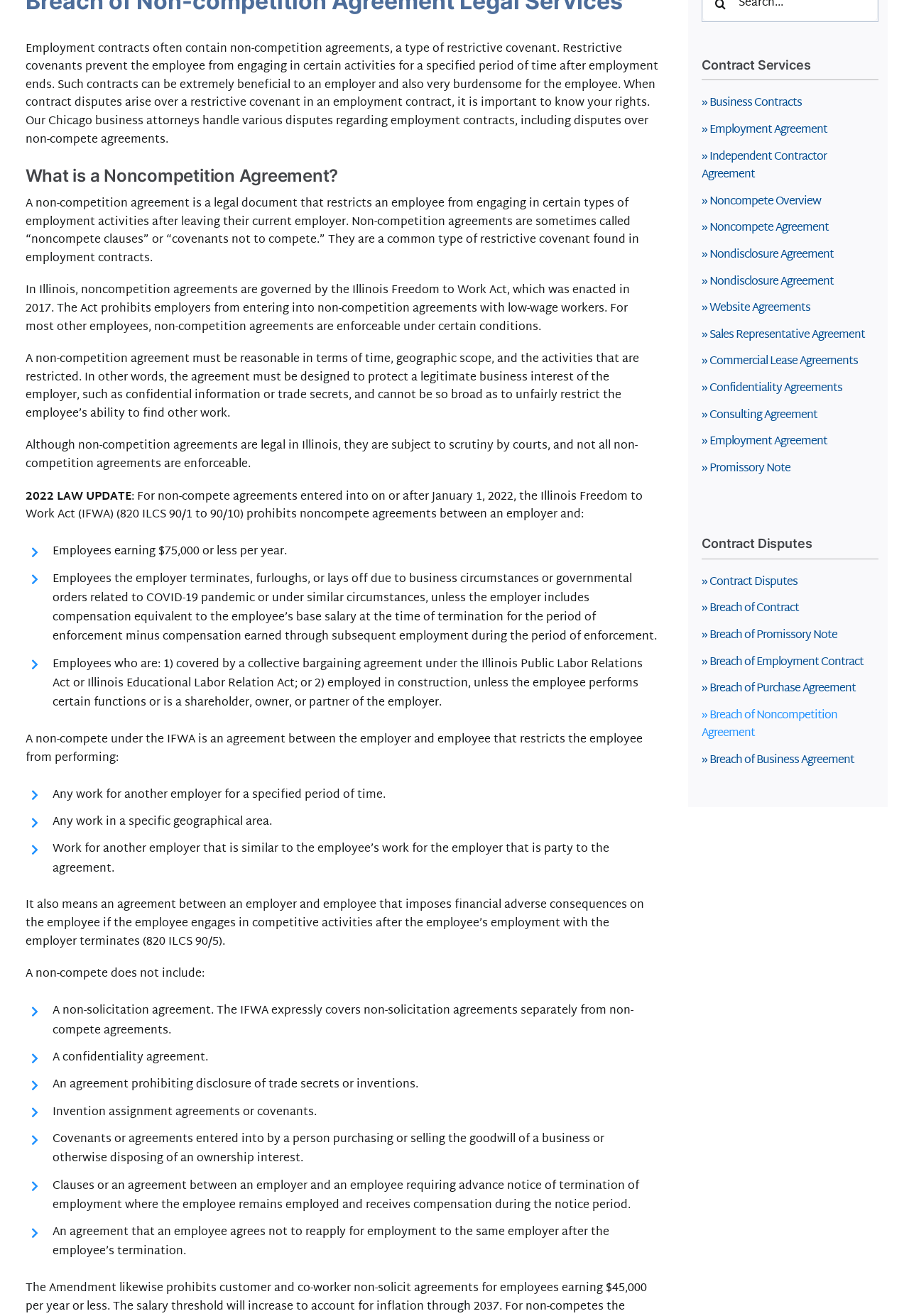Find the UI element described as: "» Breach of Promissory Note" and predict its bounding box coordinates. Ensure the coordinates are four float numbers between 0 and 1, [left, top, right, bottom].

[0.772, 0.476, 0.967, 0.496]